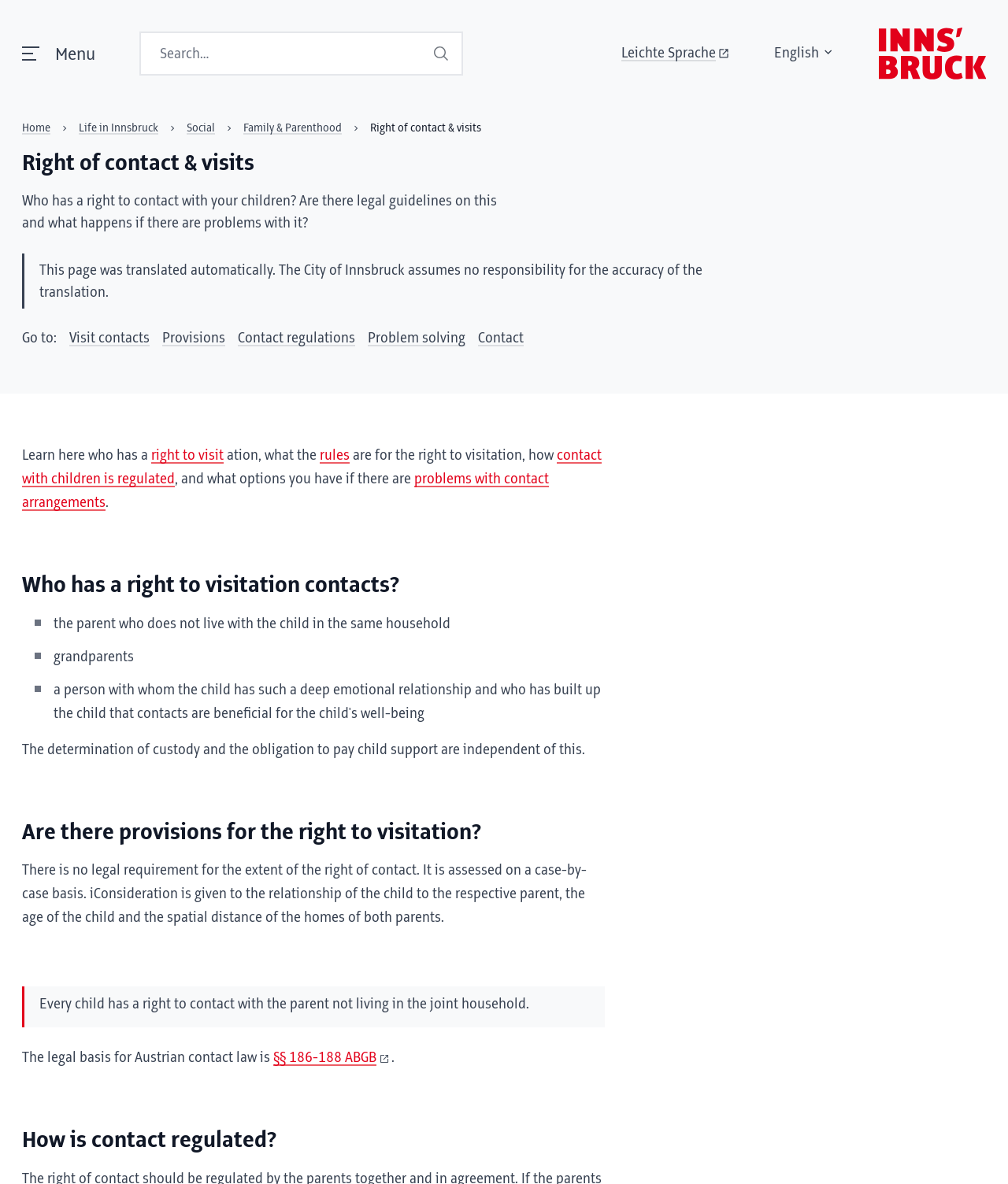Please specify the bounding box coordinates of the element that should be clicked to execute the given instruction: 'Switch to English language'. Ensure the coordinates are four float numbers between 0 and 1, expressed as [left, top, right, bottom].

[0.768, 0.037, 0.828, 0.053]